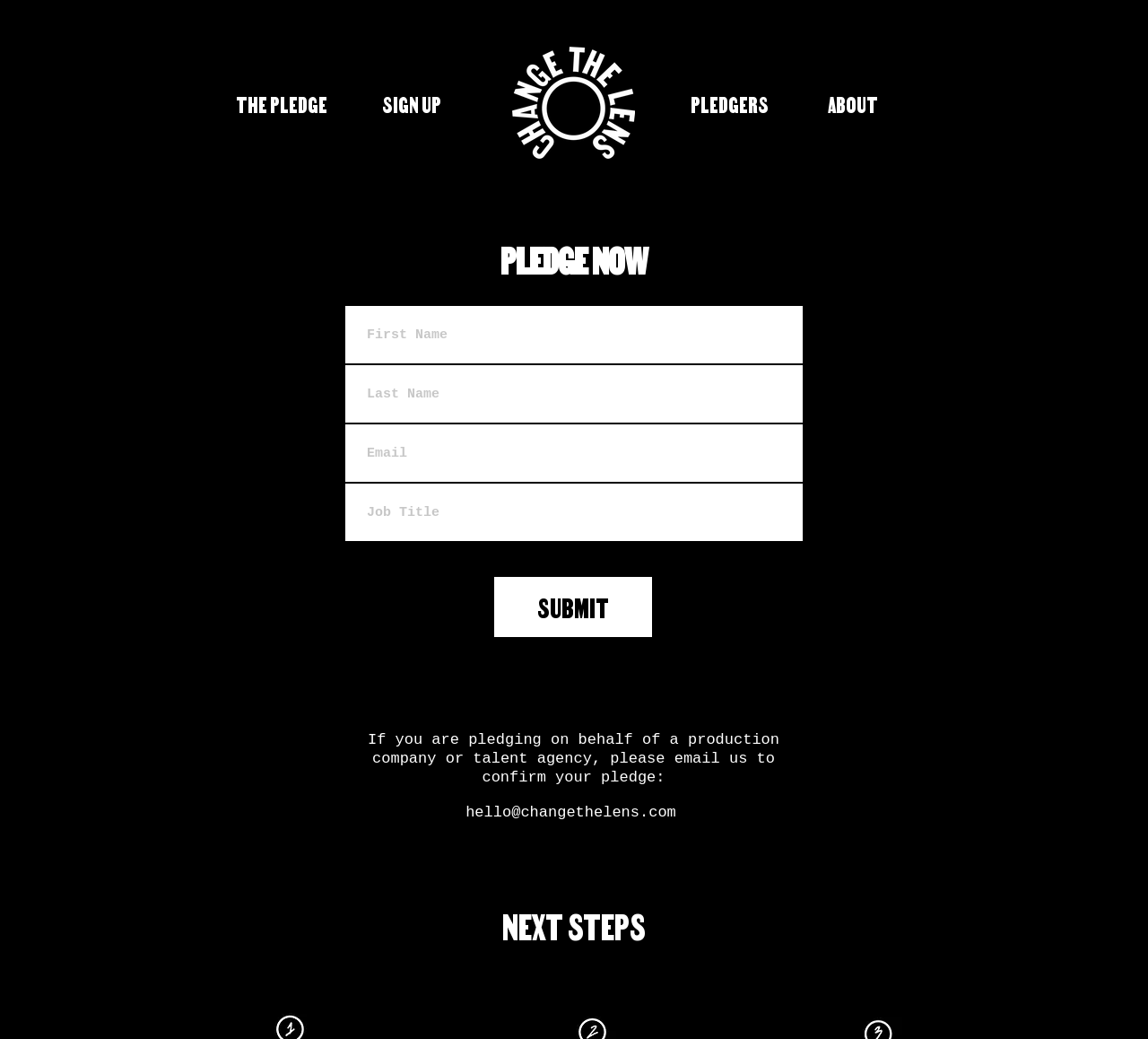Please identify the coordinates of the bounding box for the clickable region that will accomplish this instruction: "Enter your first name".

[0.301, 0.294, 0.699, 0.351]